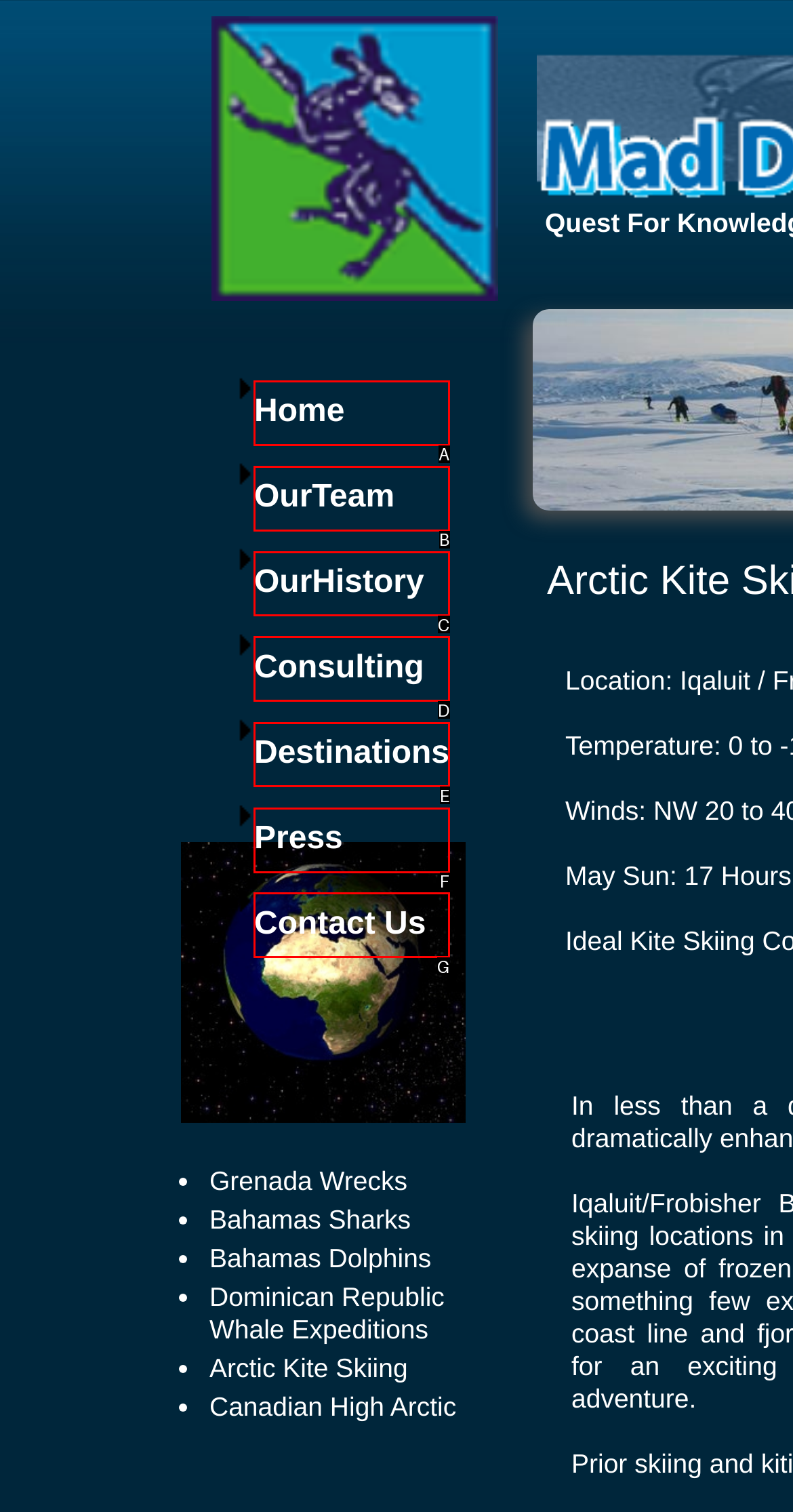Select the letter from the given choices that aligns best with the description: Contact Us. Reply with the specific letter only.

G